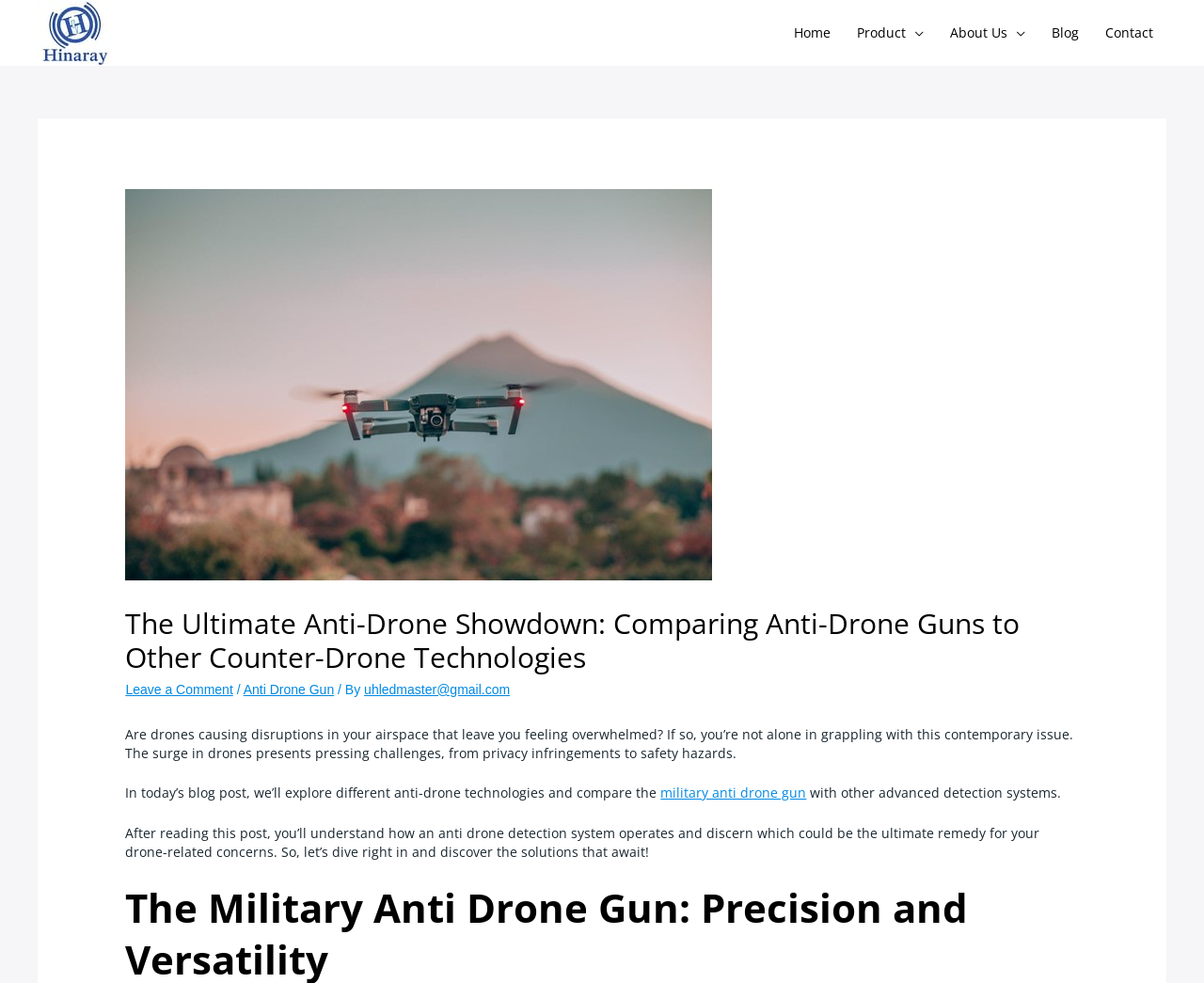Using the format (top-left x, top-left y, bottom-right x, bottom-right y), provide the bounding box coordinates for the described UI element. All values should be floating point numbers between 0 and 1: About Us

[0.778, 0.0, 0.862, 0.067]